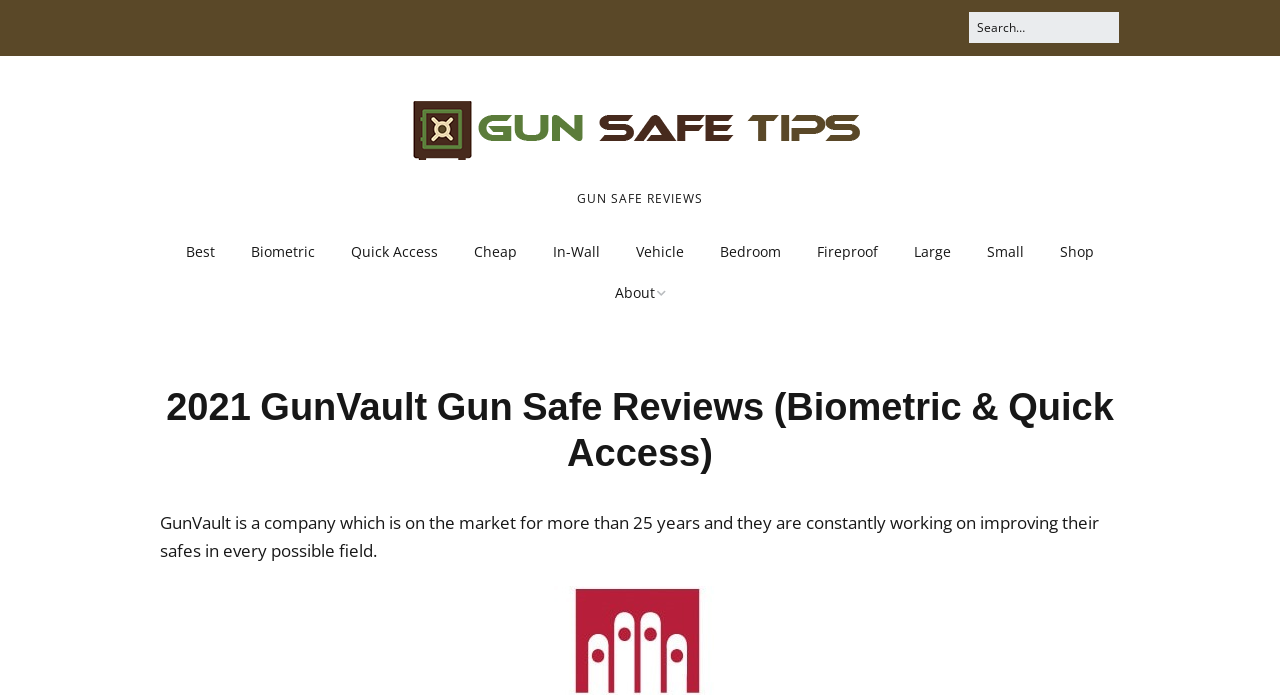What type of information is provided about GunVault on this webpage? Based on the image, give a response in one word or a short phrase.

Company history